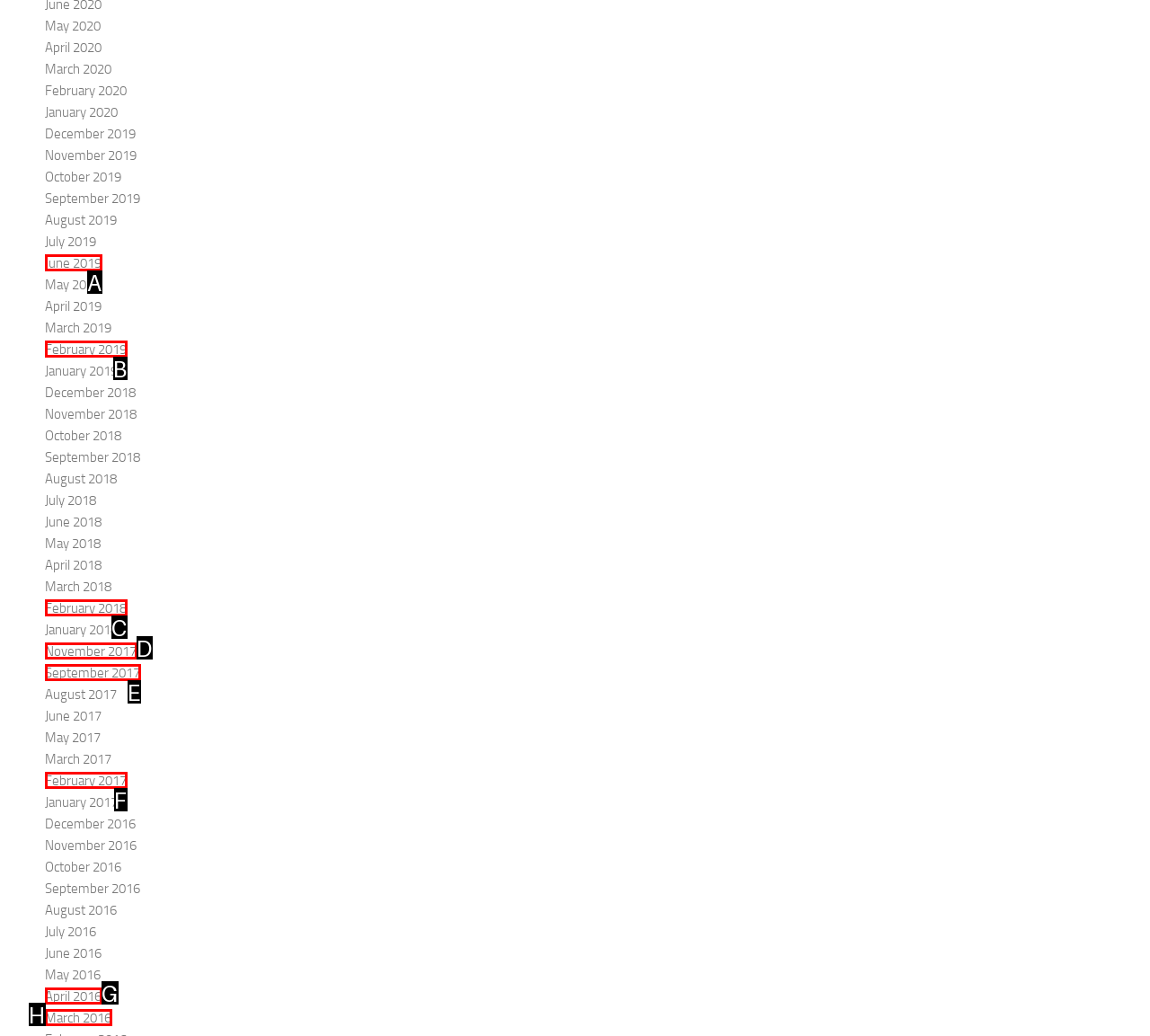Identify the option that corresponds to the description: June 2019 
Provide the letter of the matching option from the available choices directly.

A